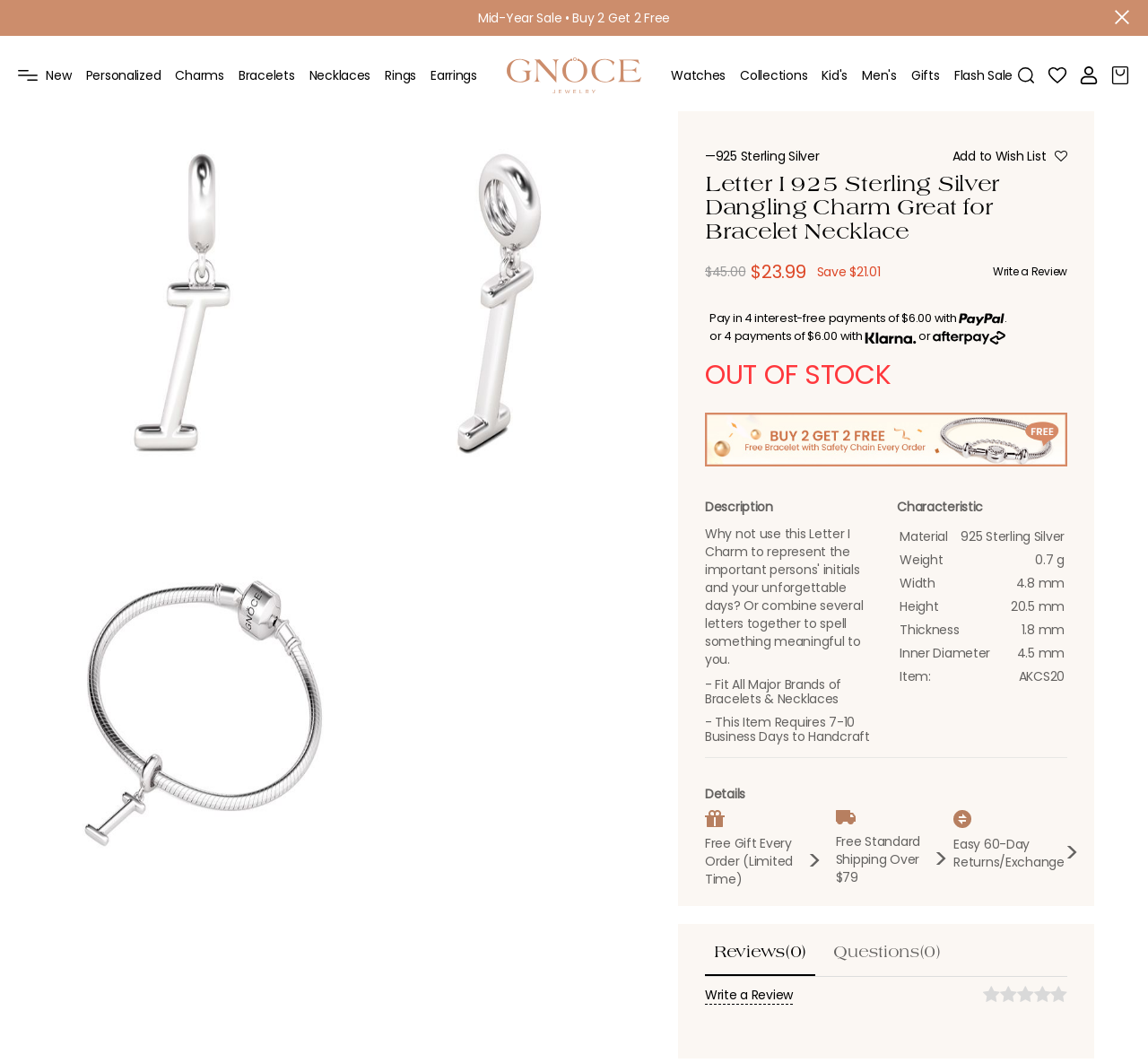Using details from the image, please answer the following question comprehensively:
What is the weight of the Letter I Pendant?

I found the answer by looking at the characteristic section of the webpage, where it lists the weight as 0.7 g.